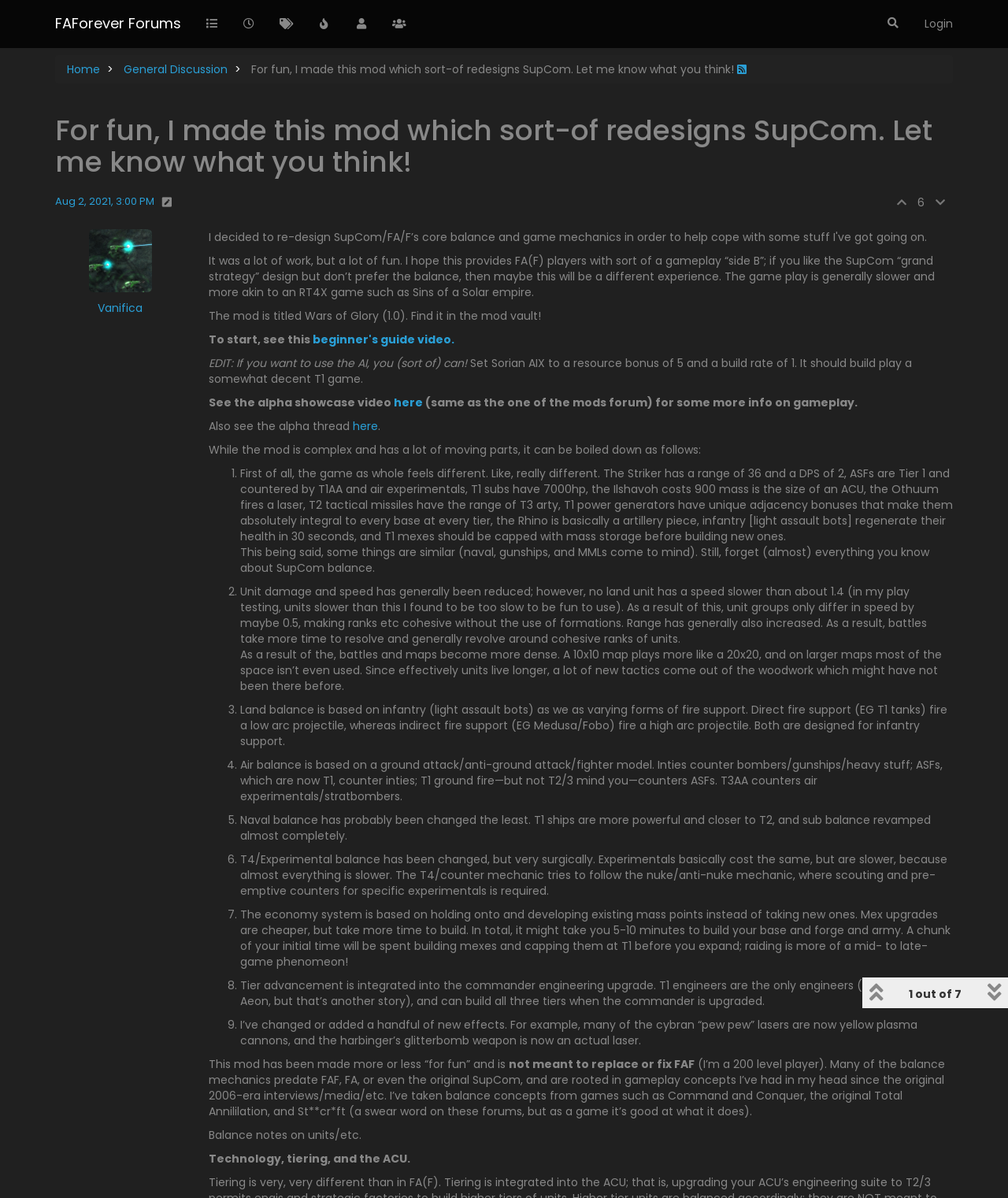Give a one-word or short phrase answer to the question: 
What is the author's intention for creating this mod?

For fun